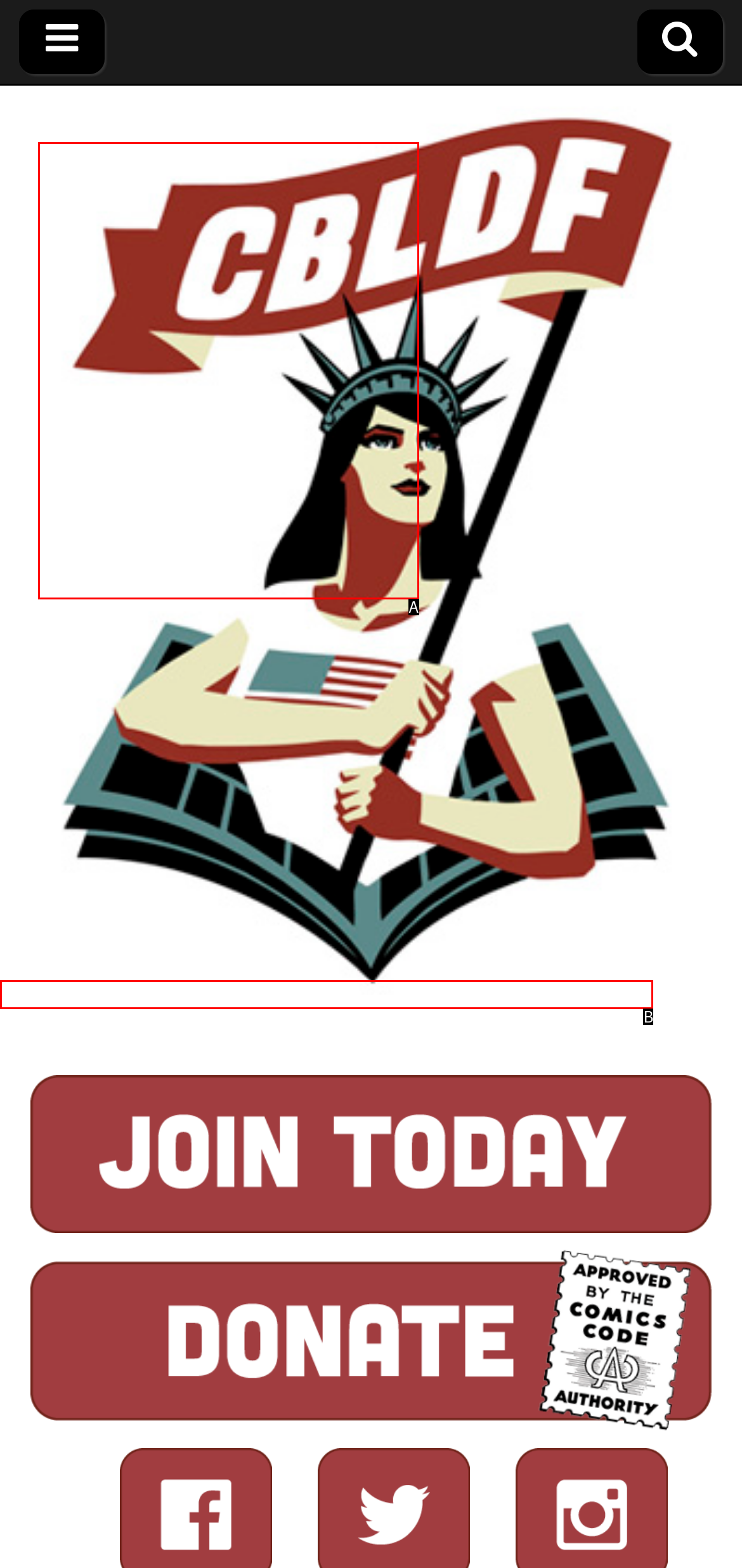Tell me which one HTML element best matches the description: alt="logo"
Answer with the option's letter from the given choices directly.

B